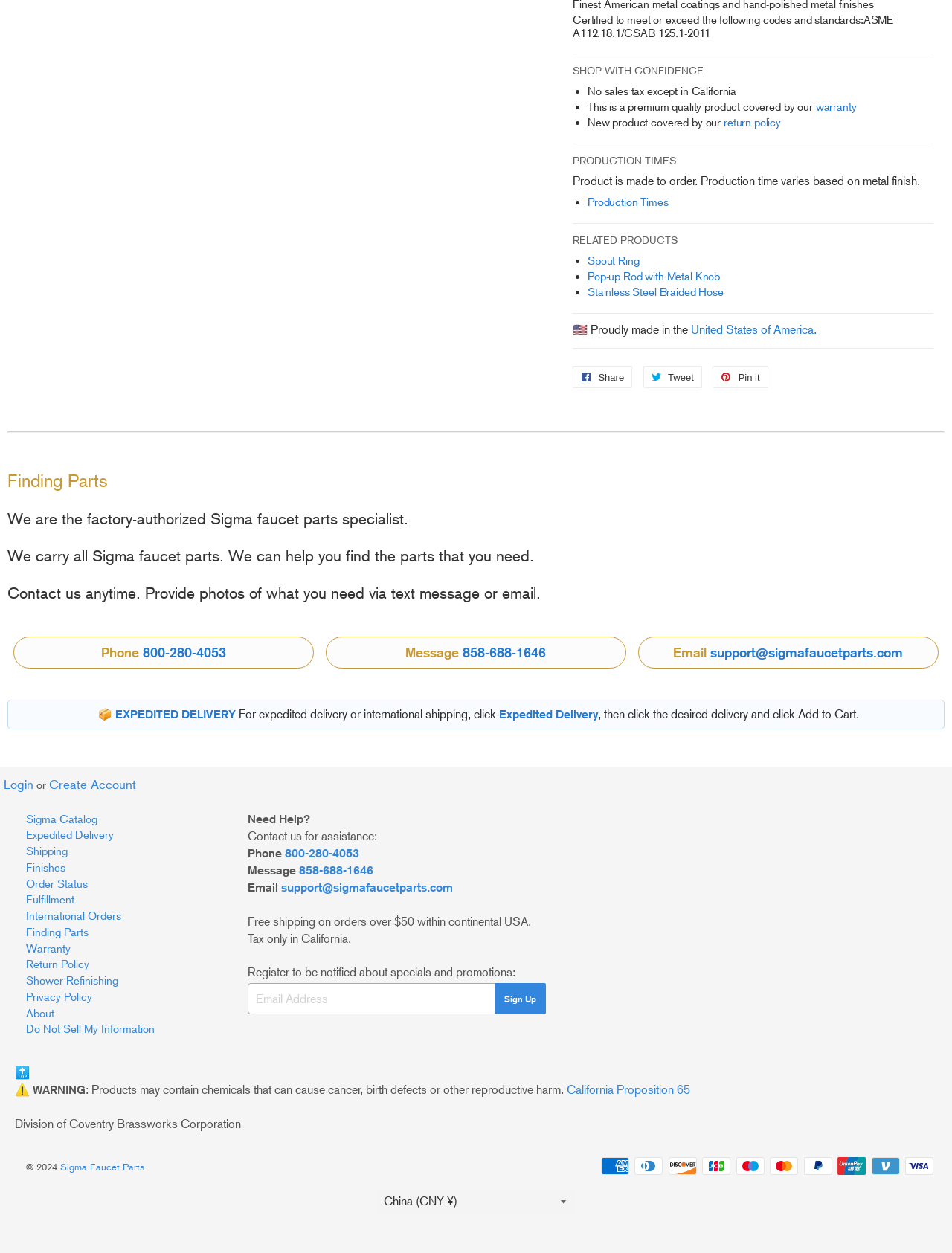Locate the bounding box coordinates of the item that should be clicked to fulfill the instruction: "Click on the 'return policy' link".

[0.76, 0.093, 0.82, 0.103]